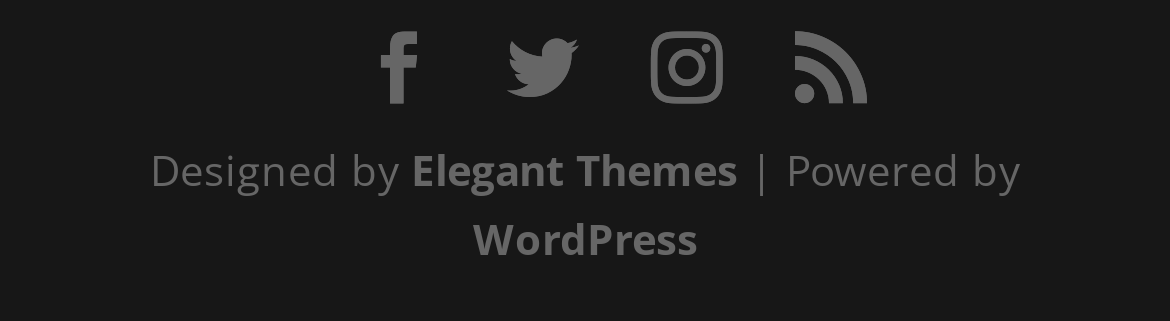What is the theme provider of the website?
Provide a detailed and well-explained answer to the question.

I found the text 'Designed by' followed by a link 'Elegant Themes' at the bottom of the webpage, which suggests that the theme of the website is provided by Elegant Themes.